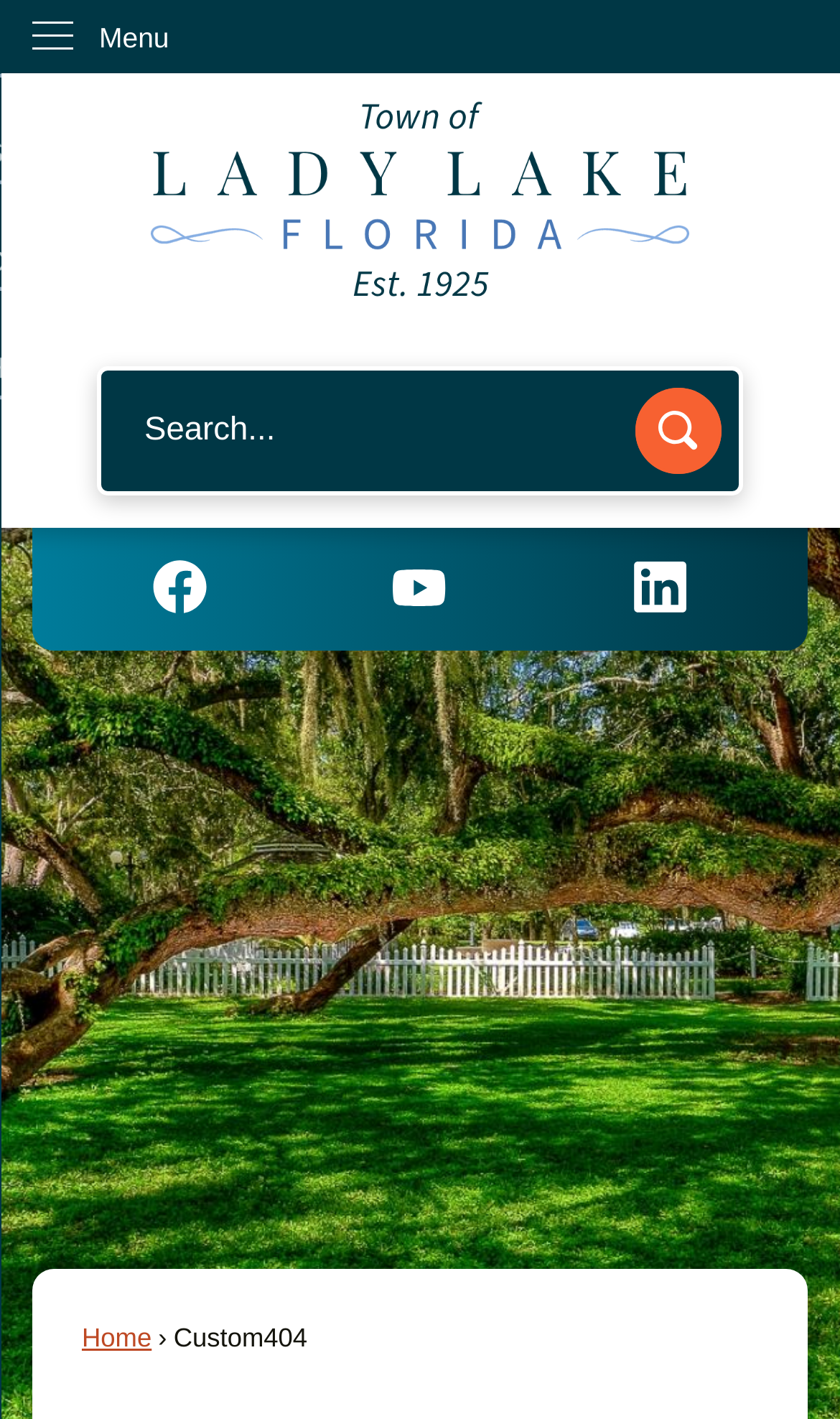Please specify the coordinates of the bounding box for the element that should be clicked to carry out this instruction: "Skip to main content". The coordinates must be four float numbers between 0 and 1, formatted as [left, top, right, bottom].

[0.0, 0.0, 0.044, 0.026]